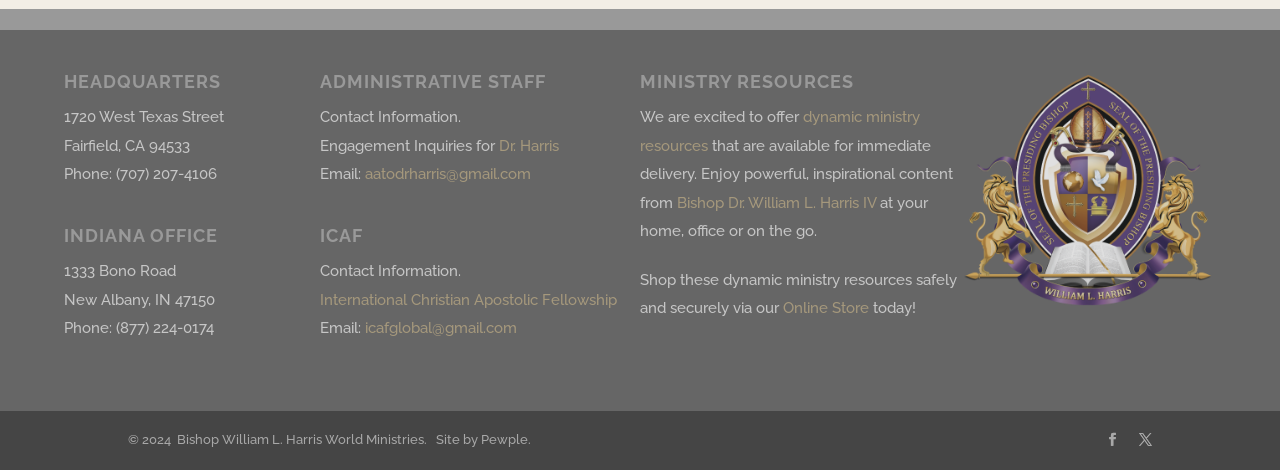Please give a concise answer to this question using a single word or phrase: 
What is the phone number of the headquarters?

(707) 207-4106